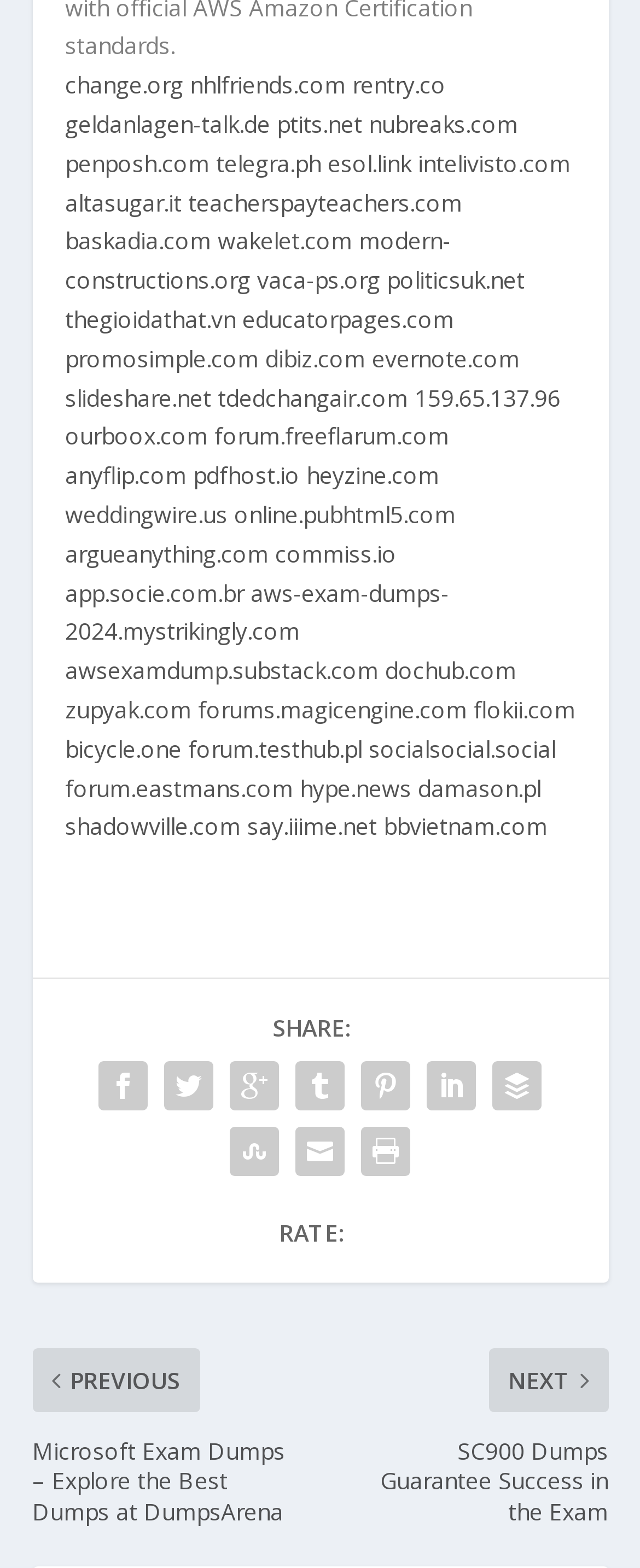Please identify the bounding box coordinates of the element I need to click to follow this instruction: "explore educatorpages.com".

[0.378, 0.194, 0.709, 0.213]